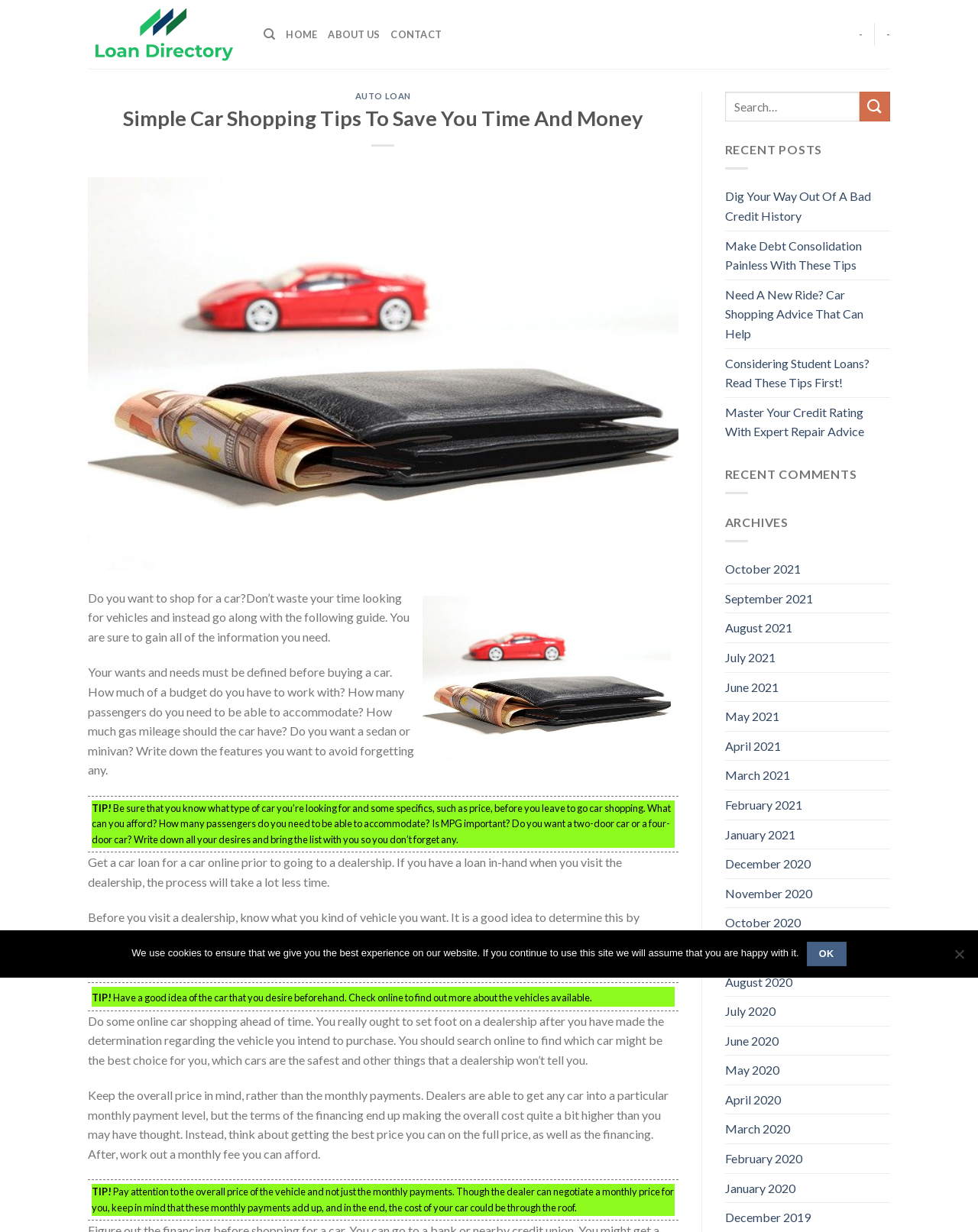Identify the bounding box coordinates of the region I need to click to complete this instruction: "Visit the 'ABOUT' page".

None